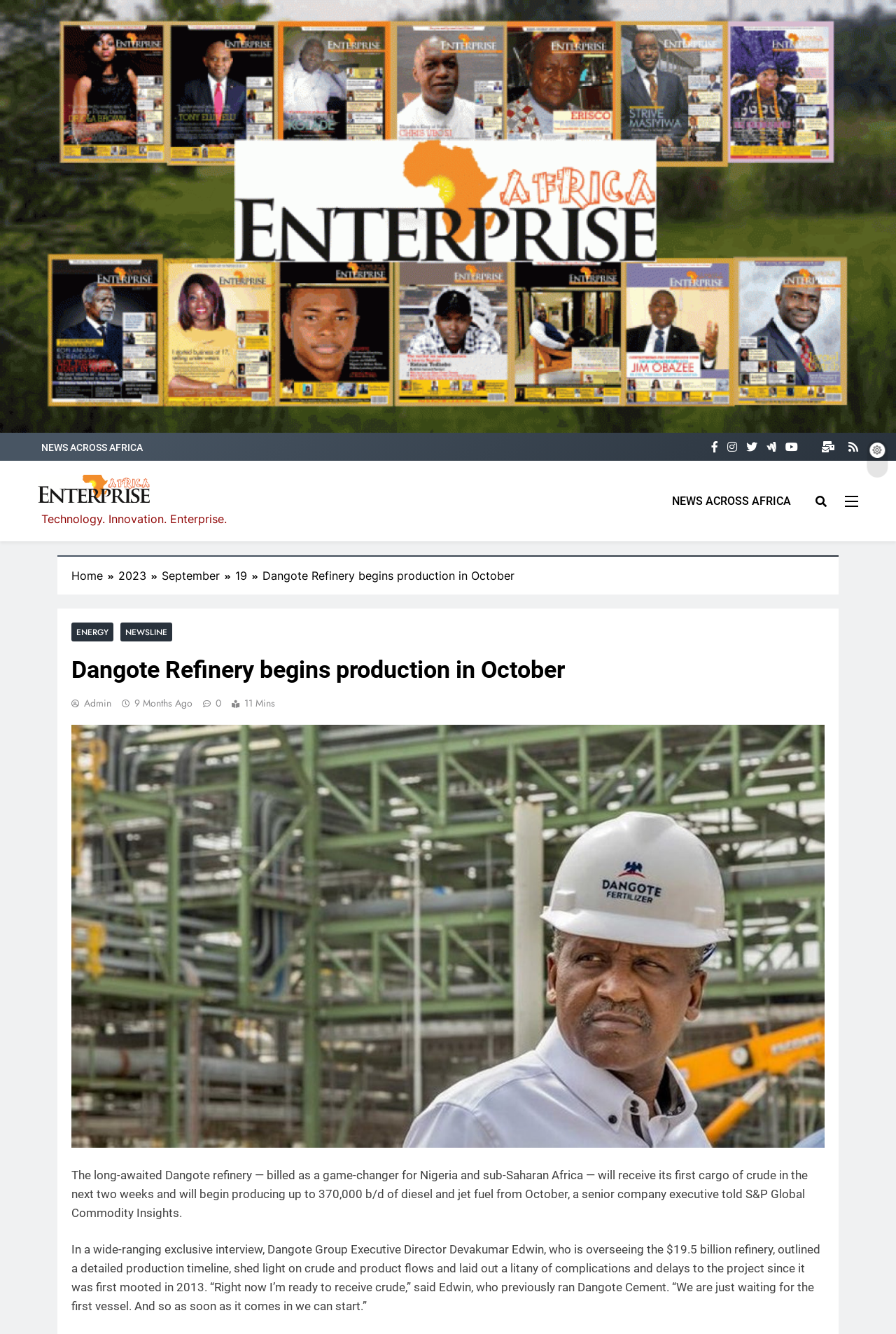Find the bounding box coordinates of the clickable region needed to perform the following instruction: "Subscribe to the newsletter". The coordinates should be provided as four float numbers between 0 and 1, i.e., [left, top, right, bottom].

[0.905, 0.329, 0.931, 0.341]